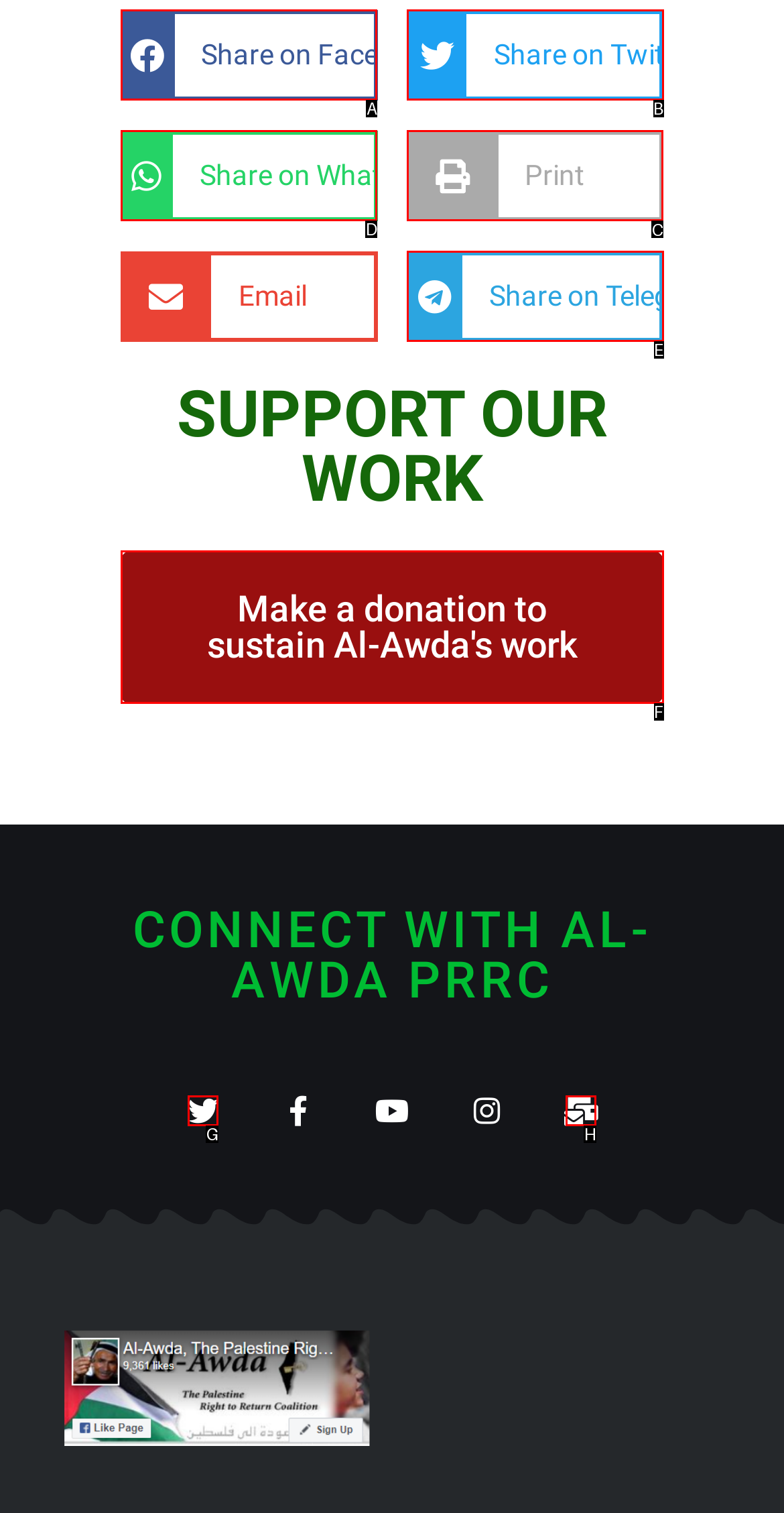Out of the given choices, which letter corresponds to the UI element required to Print the page? Answer with the letter.

C